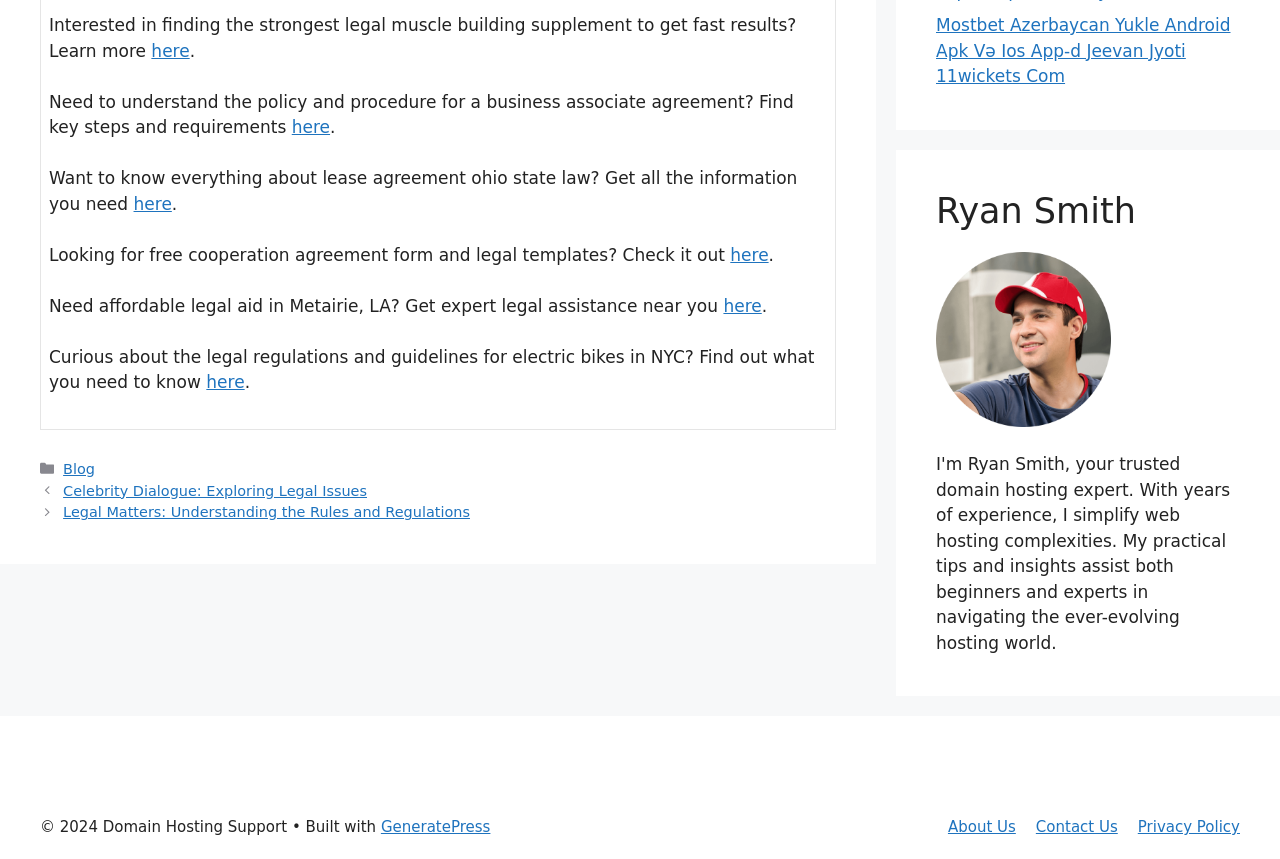Provide the bounding box coordinates of the HTML element described as: "Contact Us". The bounding box coordinates should be four float numbers between 0 and 1, i.e., [left, top, right, bottom].

[0.809, 0.952, 0.873, 0.973]